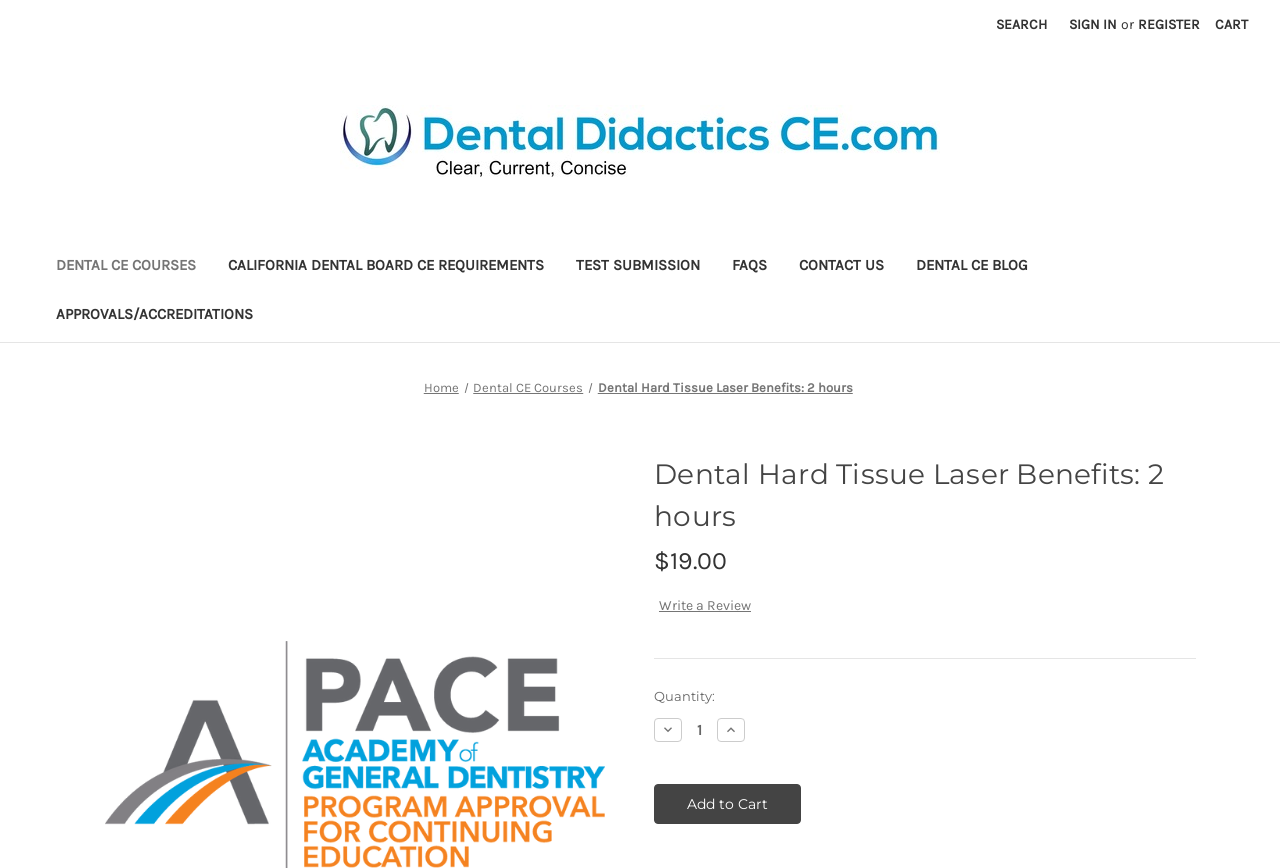Identify the bounding box coordinates for the UI element described as: "California Dental Board CE Requirements".

[0.166, 0.28, 0.438, 0.337]